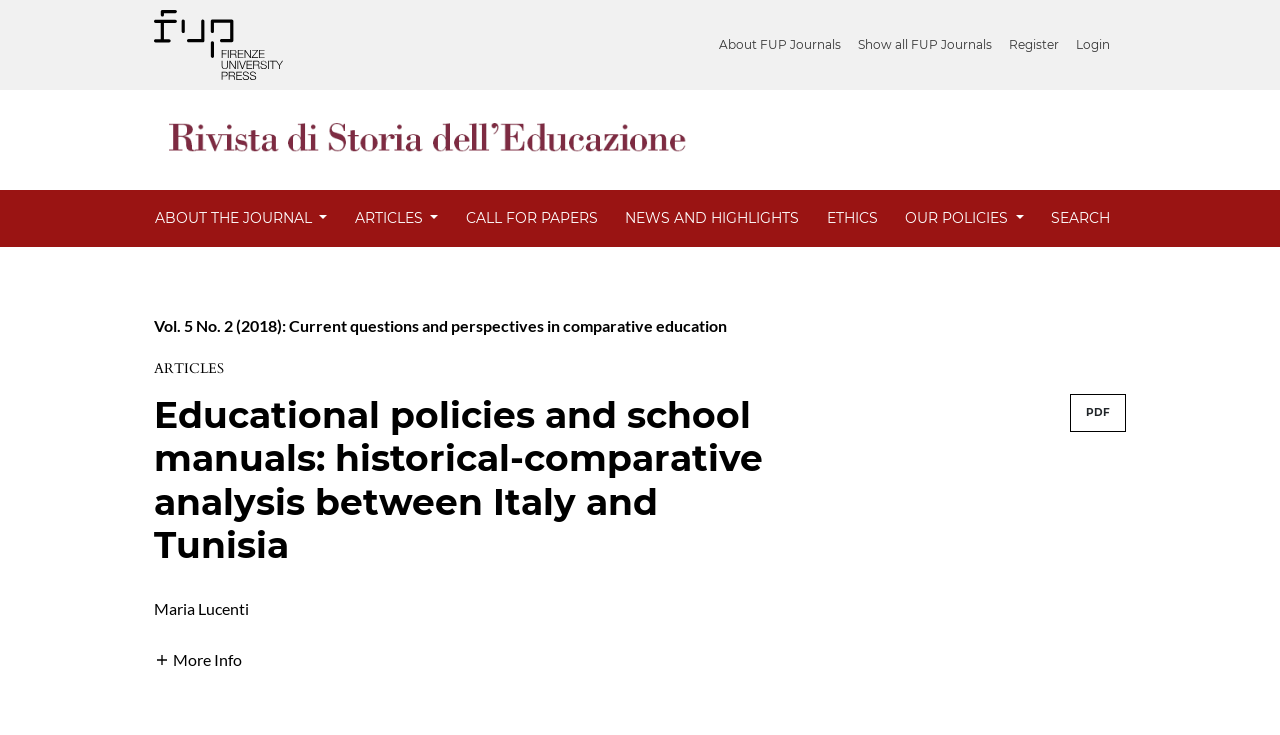Identify the bounding box coordinates for the region of the element that should be clicked to carry out the instruction: "Register on the website". The bounding box coordinates should be four float numbers between 0 and 1, i.e., [left, top, right, bottom].

[0.776, 0.036, 0.84, 0.087]